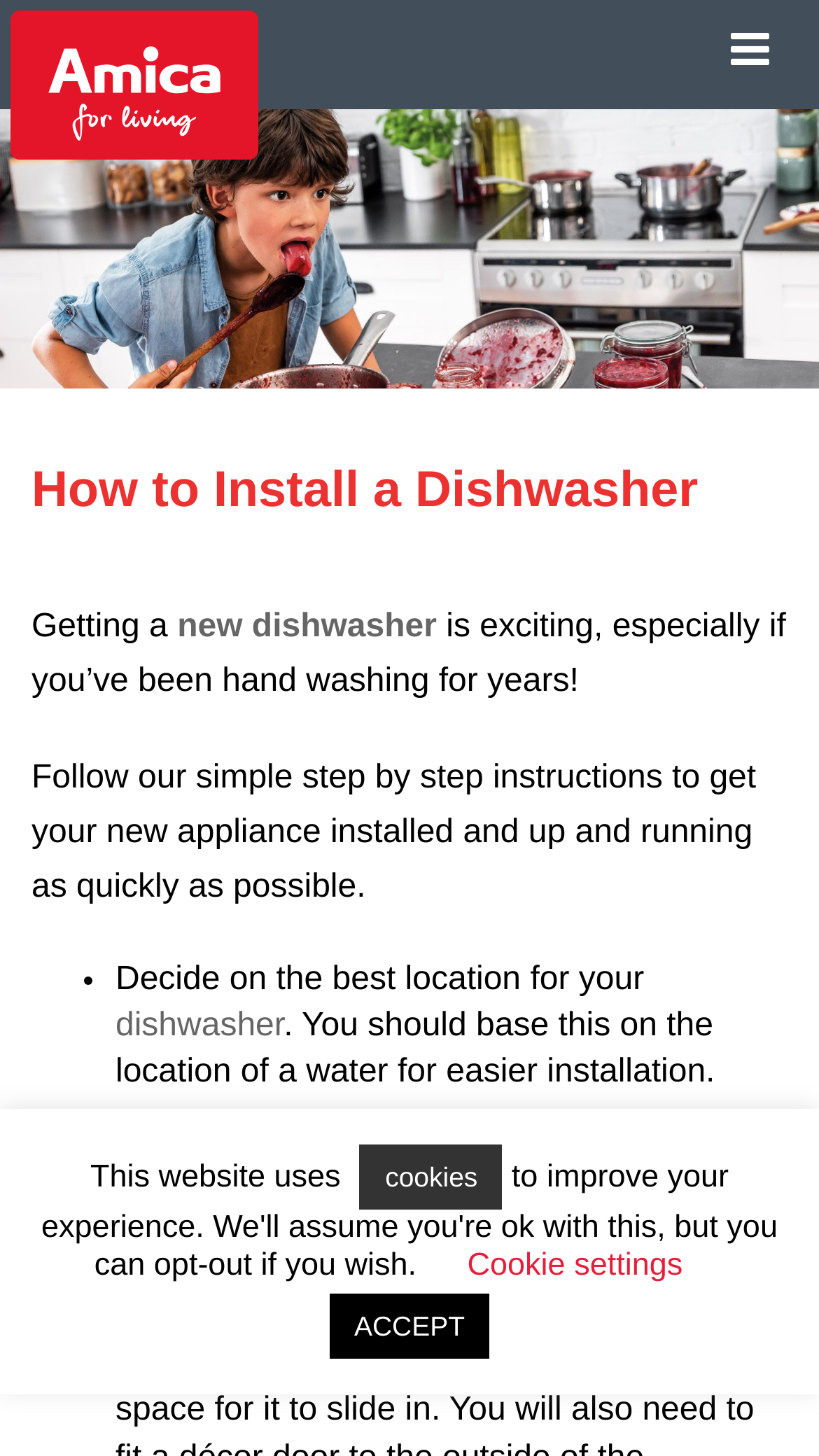What is the first step in installing a dishwasher?
From the details in the image, provide a complete and detailed answer to the question.

According to the guide, the first step in installing a dishwasher is to decide on the best location for the appliance, as indicated by the bullet point 'Decide on the best location for your dishwasher'.